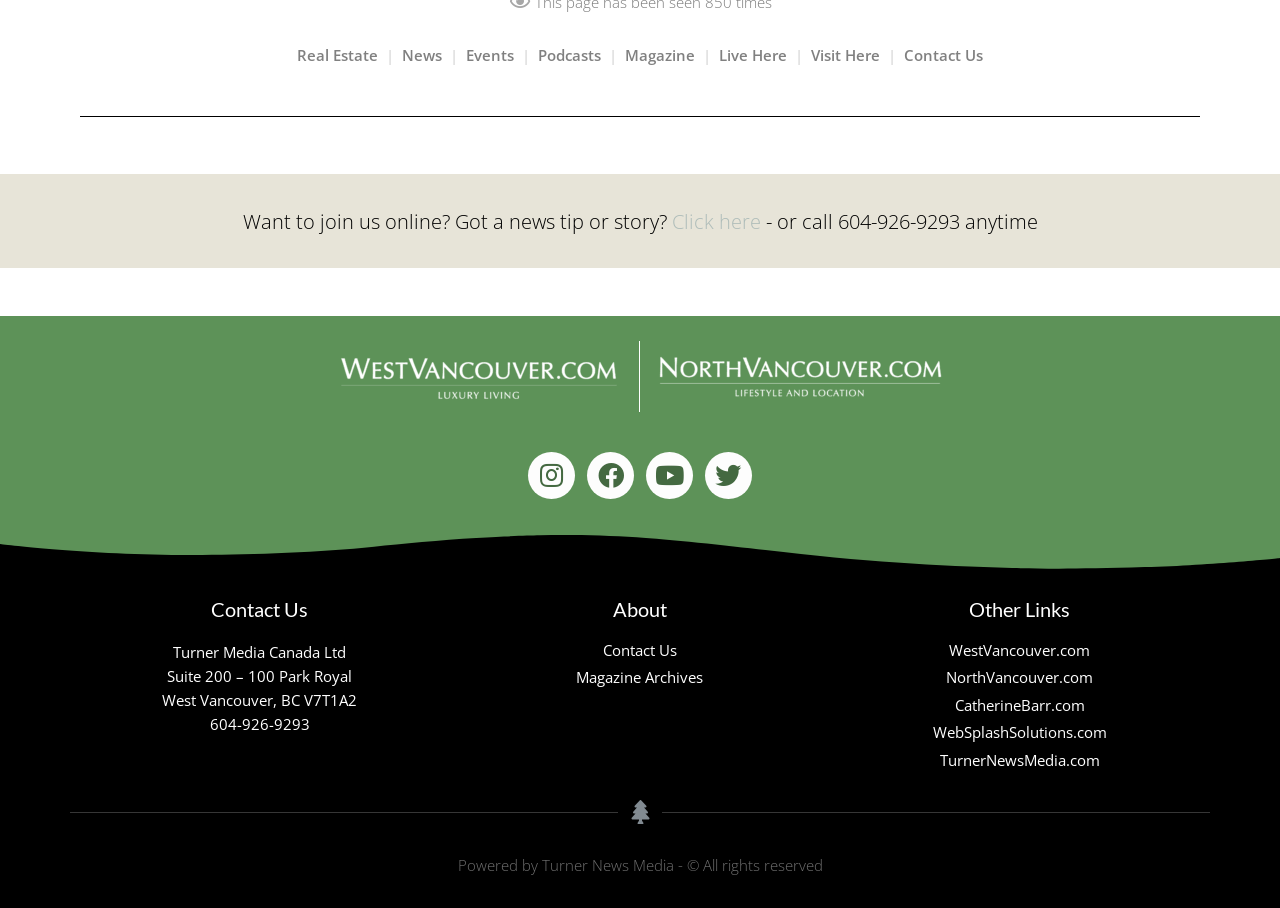Pinpoint the bounding box coordinates of the clickable element to carry out the following instruction: "Read Magazine Archives."

[0.352, 0.734, 0.648, 0.758]